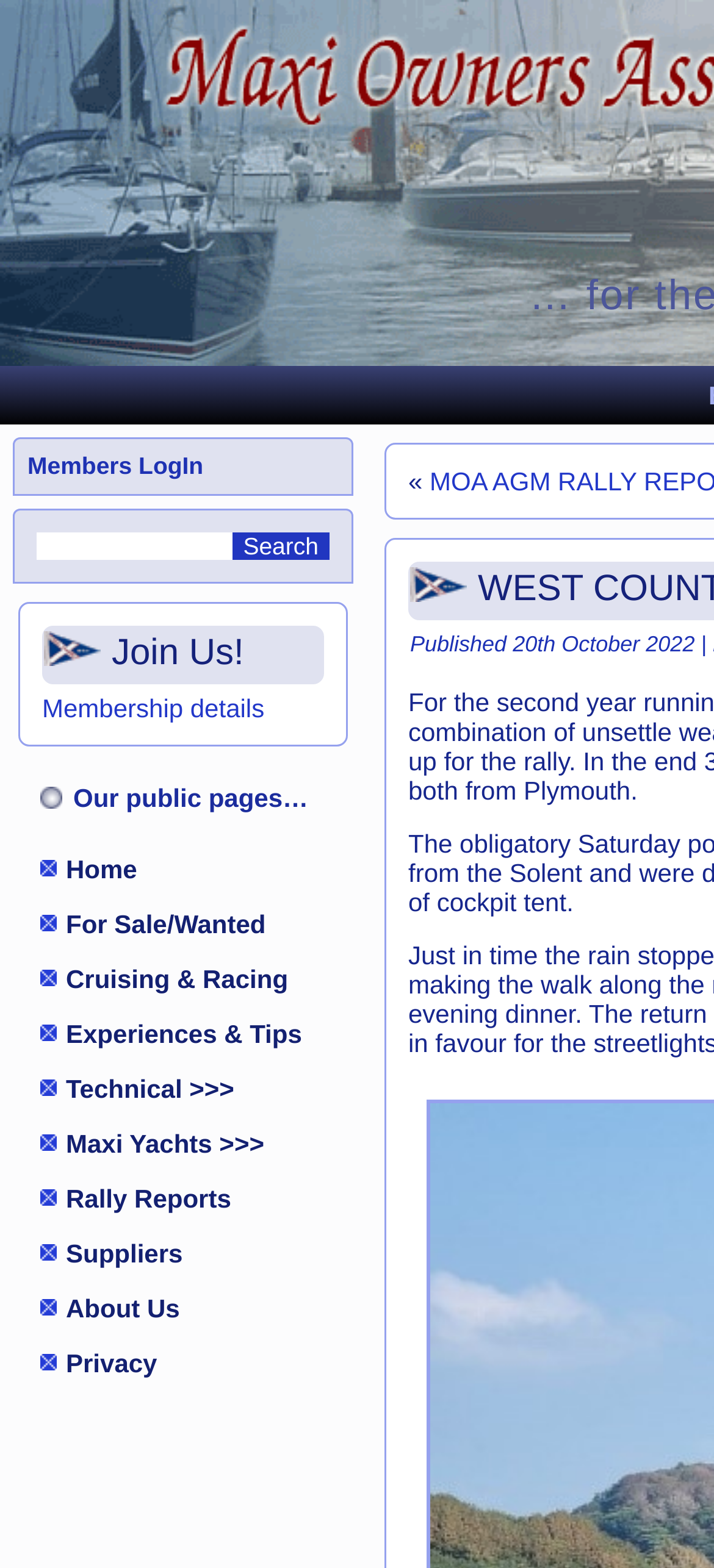Please use the details from the image to answer the following question comprehensively:
What is the text of the first article on the webpage?

The first article on the webpage is an empty article element, which does not contain any text.